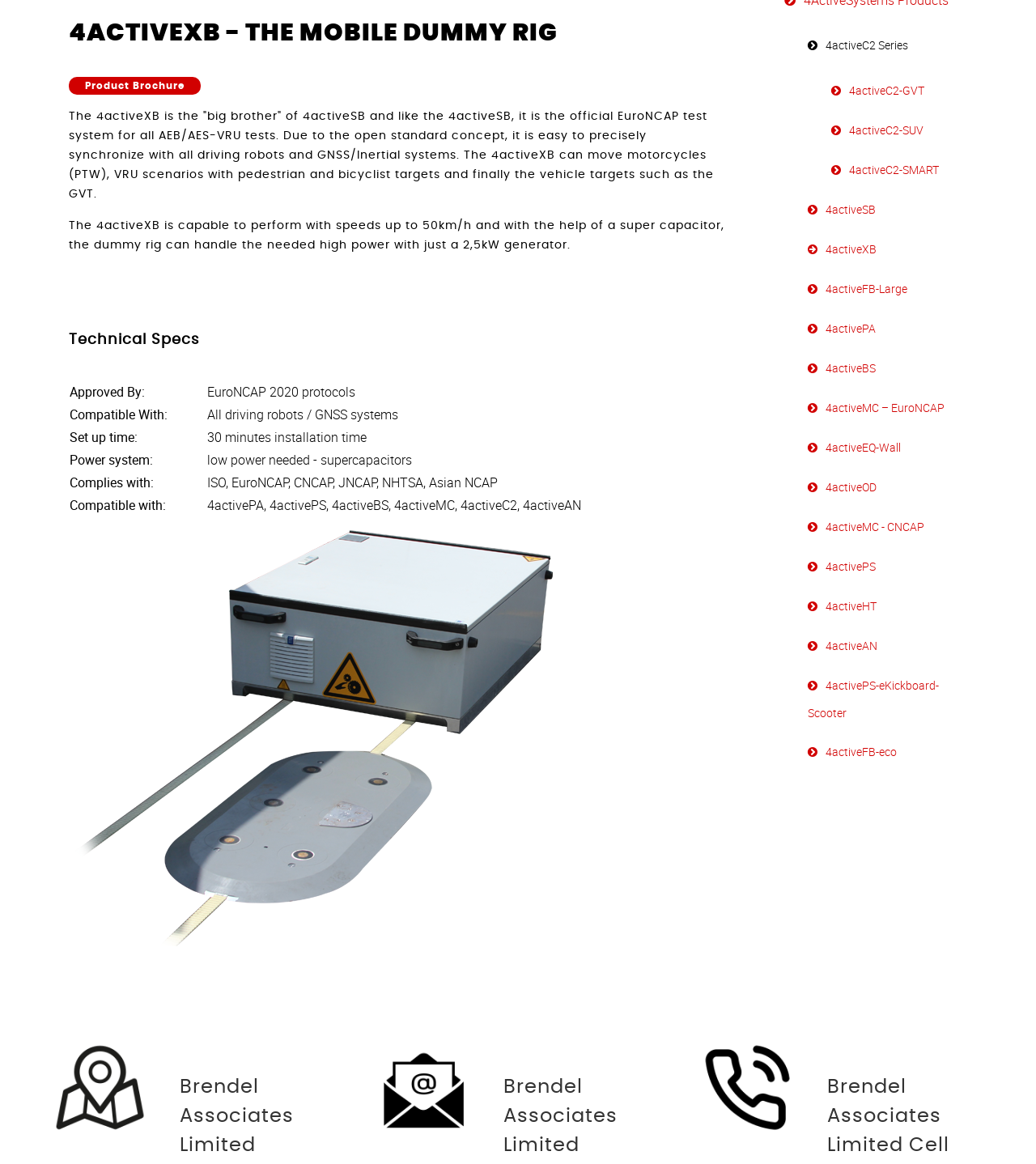Bounding box coordinates are to be given in the format (top-left x, top-left y, bottom-right x, bottom-right y). All values must be floating point numbers between 0 and 1. Provide the bounding box coordinate for the UI element described as: 4activeMC – EuroNCAP

[0.768, 0.335, 0.955, 0.366]